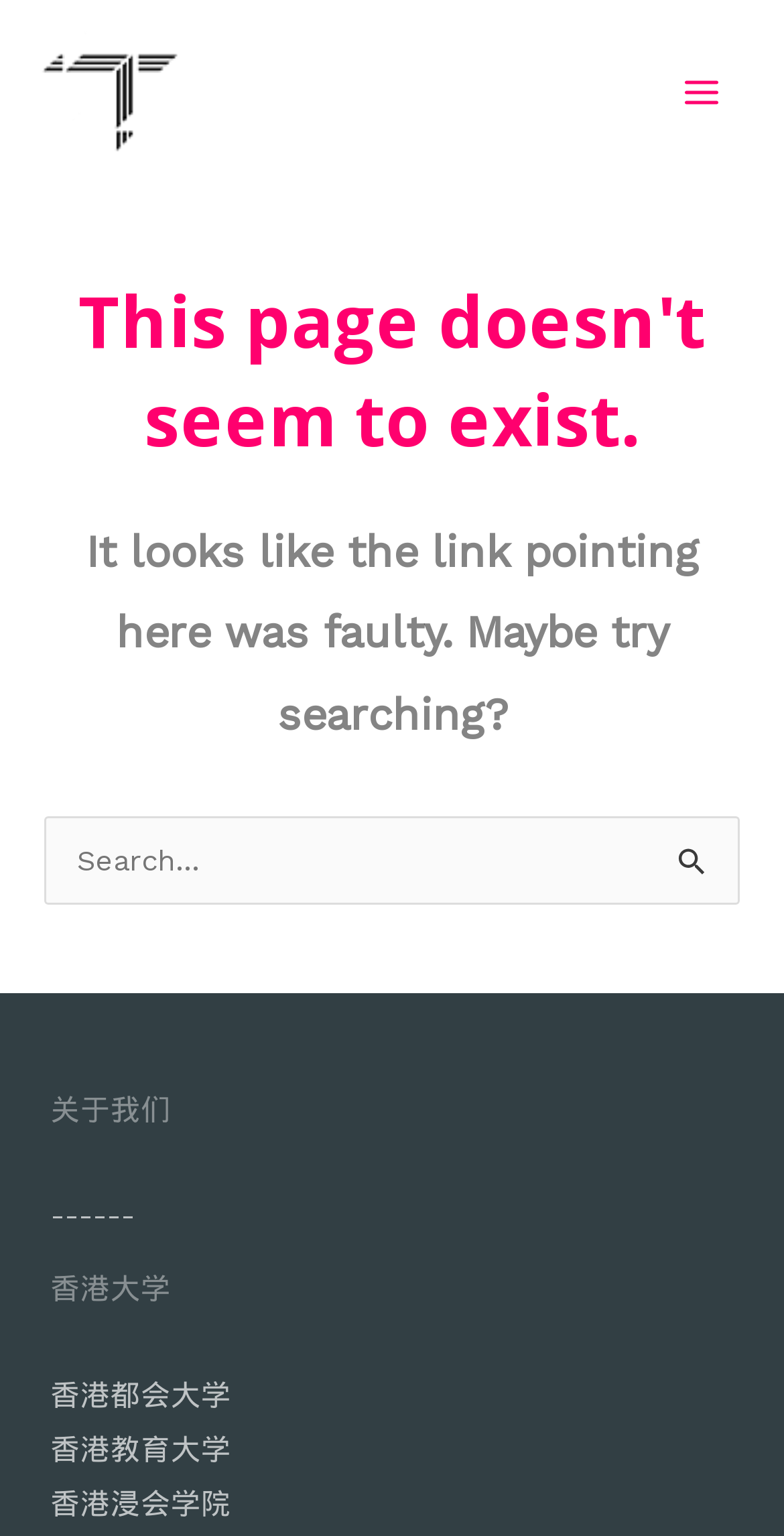Describe the webpage meticulously, covering all significant aspects.

This webpage appears to be an error page, indicating that the requested page does not exist. At the top left corner, there is a logo image with the text "Logo Regular". Next to the logo, there is a main menu button. 

Below the logo and main menu button, there is a header section with a heading that reads "This page doesn't seem to exist." This heading is centered at the top of the page. 

Under the header, there is a paragraph of text that explains the error, stating "It looks like the link pointing here was faulty. Maybe try searching?" This text is positioned near the top center of the page.

To the right of the error message, there is a search bar with a label "Search for:" and a submit button with a magnifying glass icon. The search bar is positioned near the top center of the page.

At the bottom of the page, there is a footer section with several links to other websites, including "关于我们", "香港大学", "香港都会大学", "香港教育大学", and "香港浸会学院". These links are arranged in a column near the bottom left corner of the page.